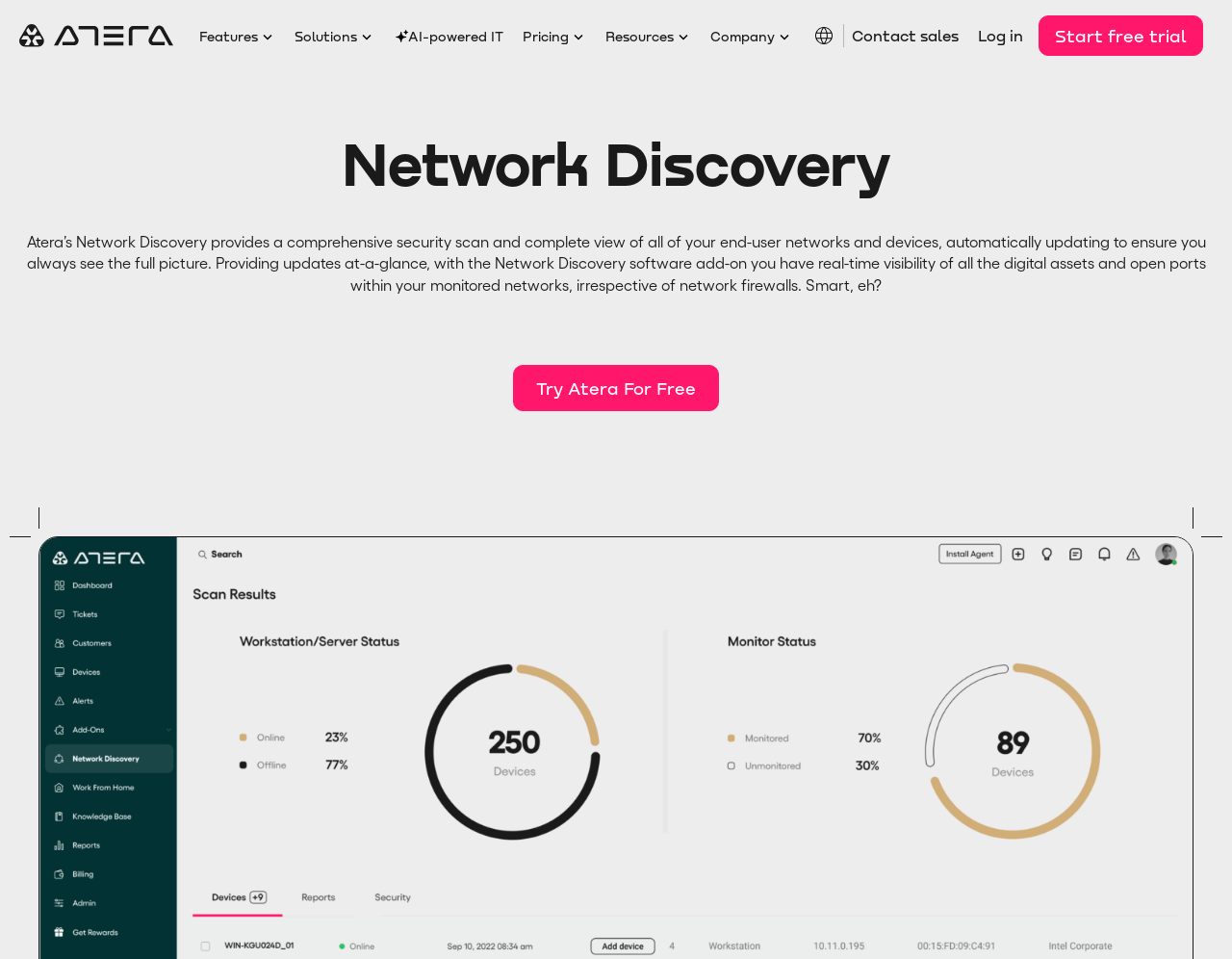Provide an in-depth caption for the contents of the webpage.

The webpage is about Atera's Network Discovery tool, which provides a comprehensive view of users' networks. At the top left, there is a link to the Atera home page. Next to it, there are five list items: Features, Solutions, Pricing, Resources, and Company, each accompanied by a small image. 

Below these list items, there is a link to AI-powered IT, accompanied by a small image. To the right of this link, there is a button to select a language, which also has a small image. 

Further down, there are two links: Contact sales and Log in. On the right side of the page, there is a prominent call-to-action button to Start a free trial. 

The main content of the page is headed by a heading that reads "Network Discovery". Below this heading, there is a paragraph of text that describes the features and benefits of Atera's Network Discovery tool, including its ability to provide real-time visibility of digital assets and open ports within monitored networks. 

Finally, there is a link to "Try Atera For Free" located near the bottom of the page.